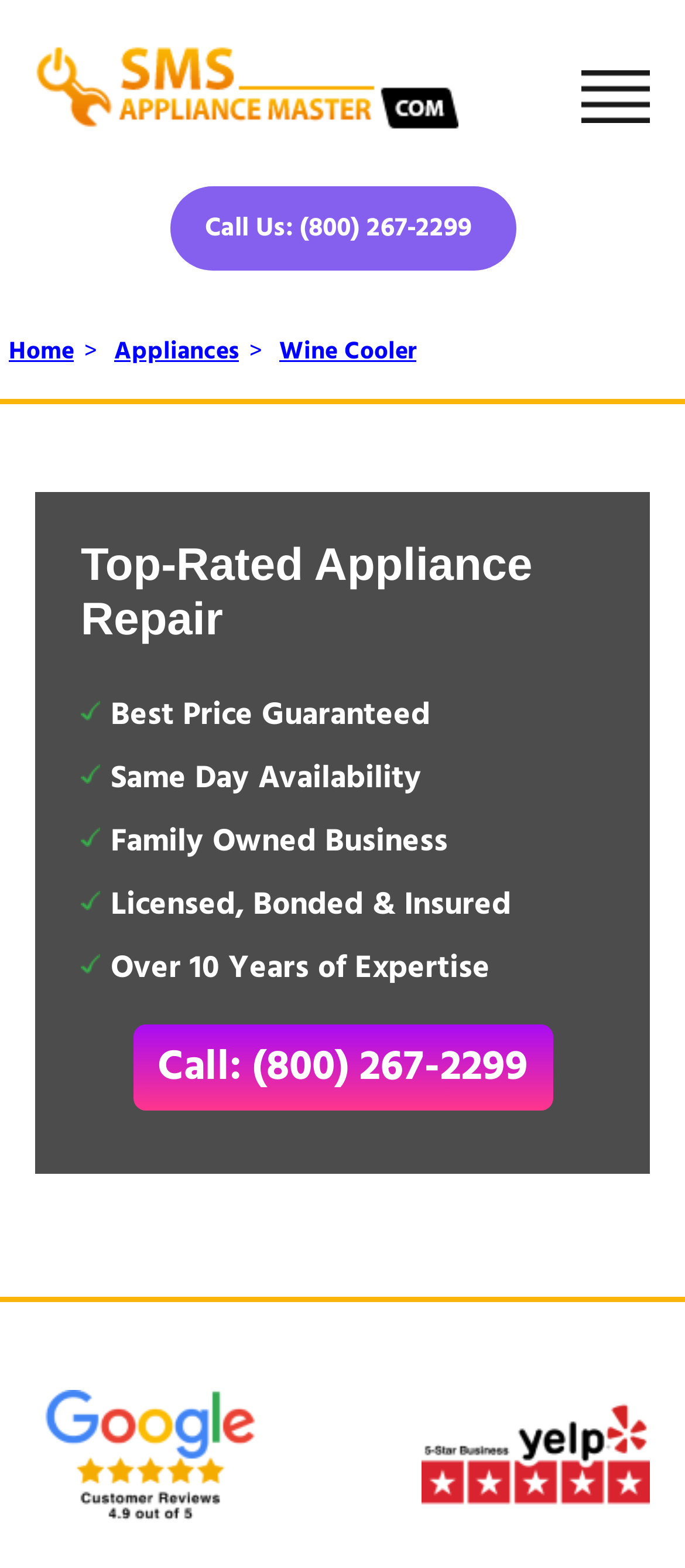What is the business type?
Please give a detailed answer to the question using the information shown in the image.

I determined the business type by looking at the static text element with the text 'Family Owned Business', which suggests that the company is a family-owned business.